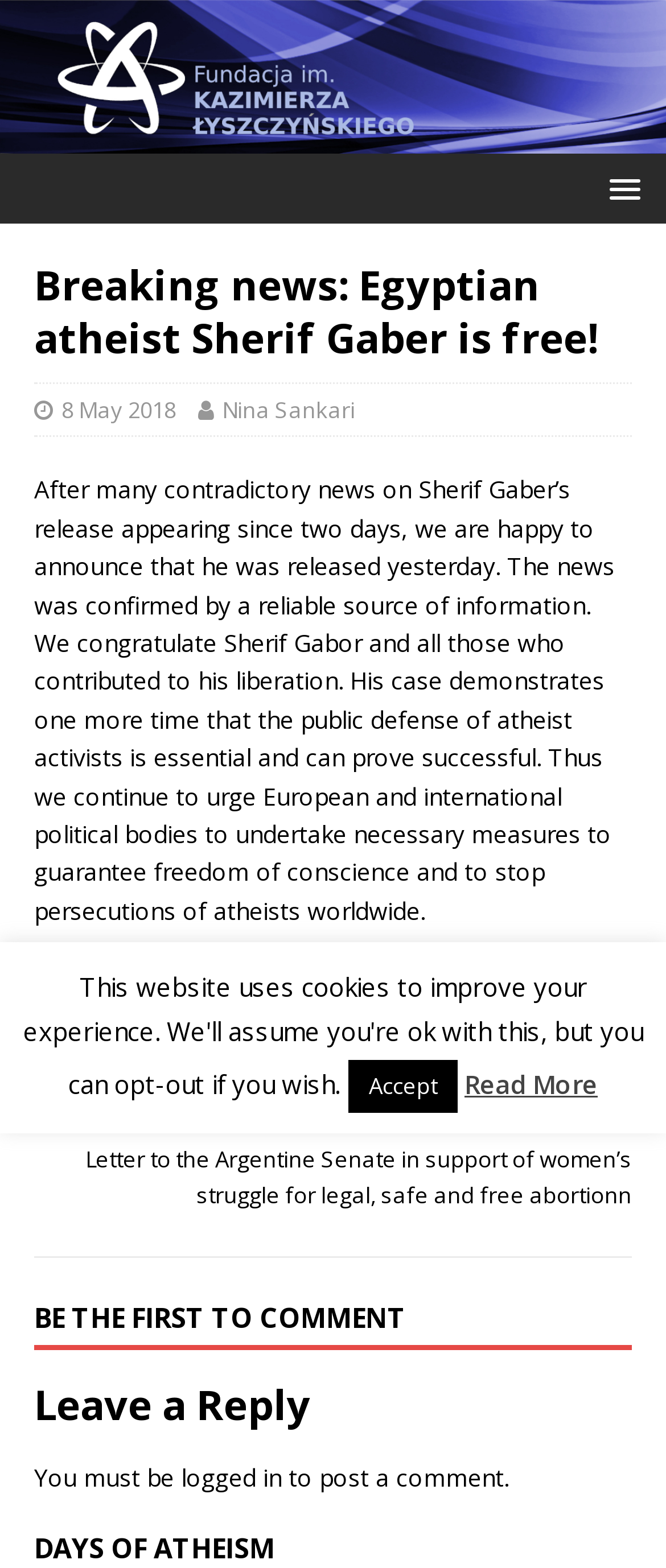Indicate the bounding box coordinates of the element that needs to be clicked to satisfy the following instruction: "Log in to post a comment". The coordinates should be four float numbers between 0 and 1, i.e., [left, top, right, bottom].

[0.272, 0.931, 0.423, 0.952]